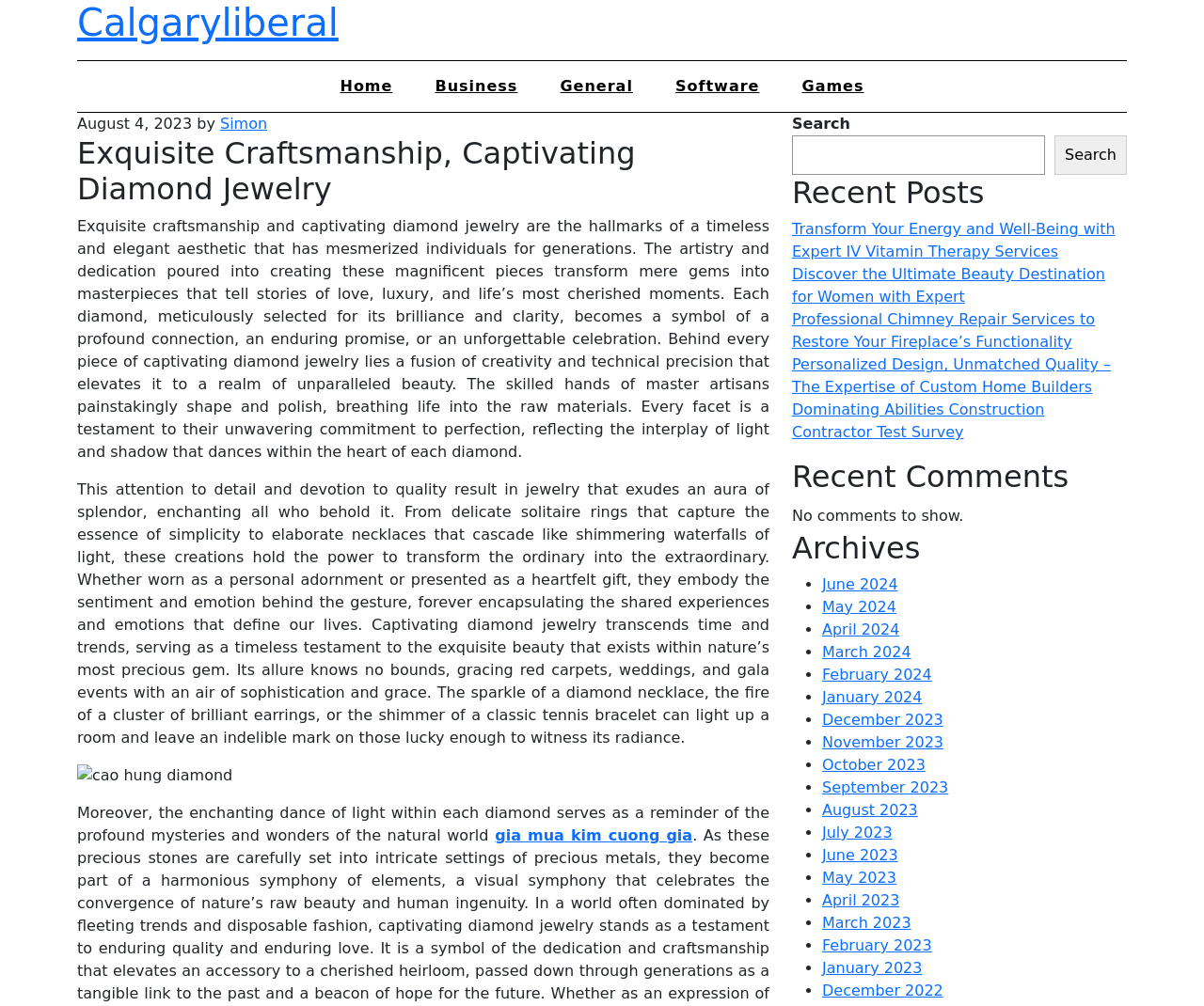What is the purpose of the search box?
Carefully analyze the image and provide a detailed answer to the question.

The search box is located at the top right corner of the webpage, and it has a placeholder text 'Search'. This suggests that the purpose of the search box is to allow users to search for specific content within the website.